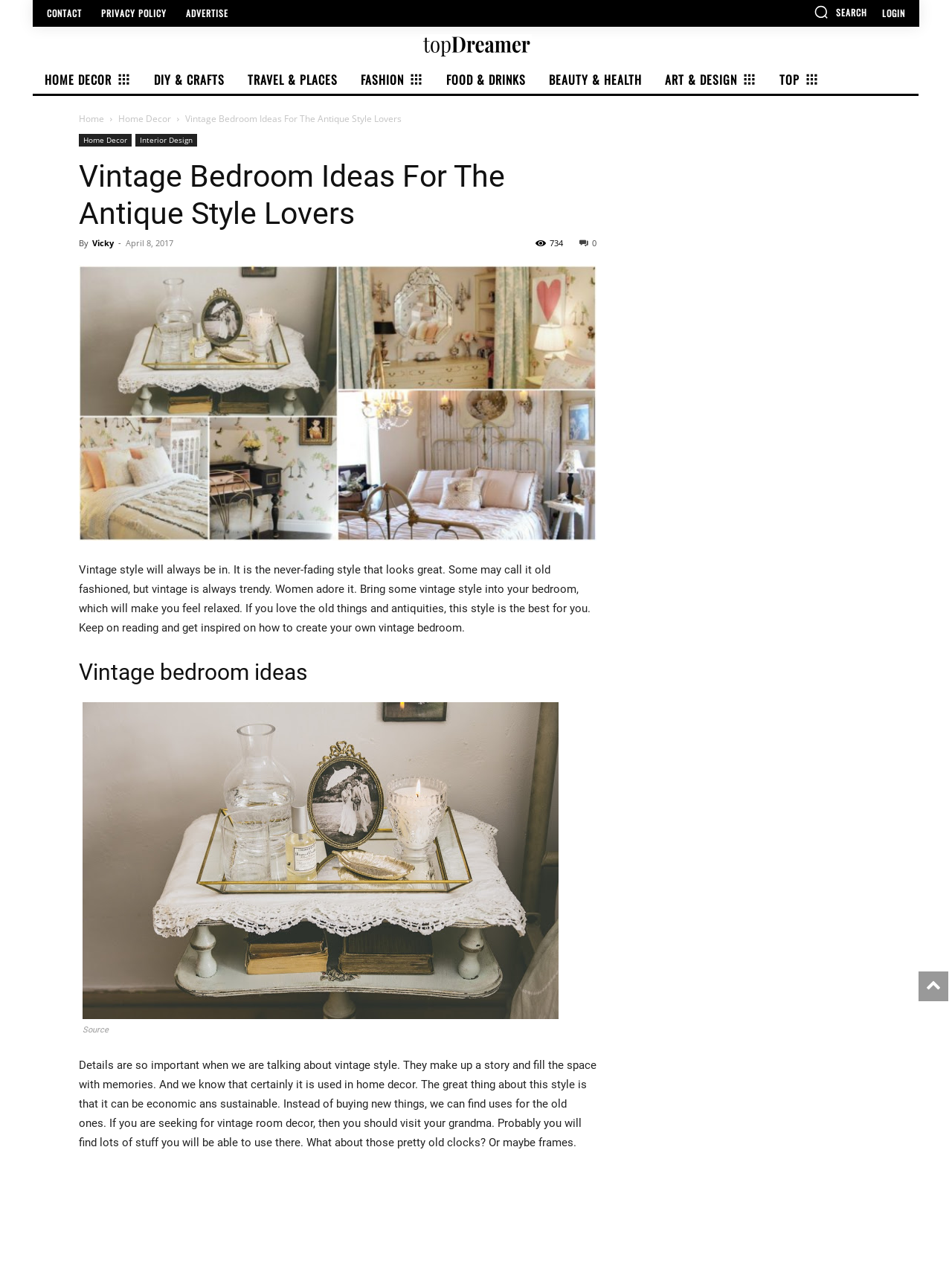What is the primary heading on this webpage?

Vintage Bedroom Ideas For The Antique Style Lovers